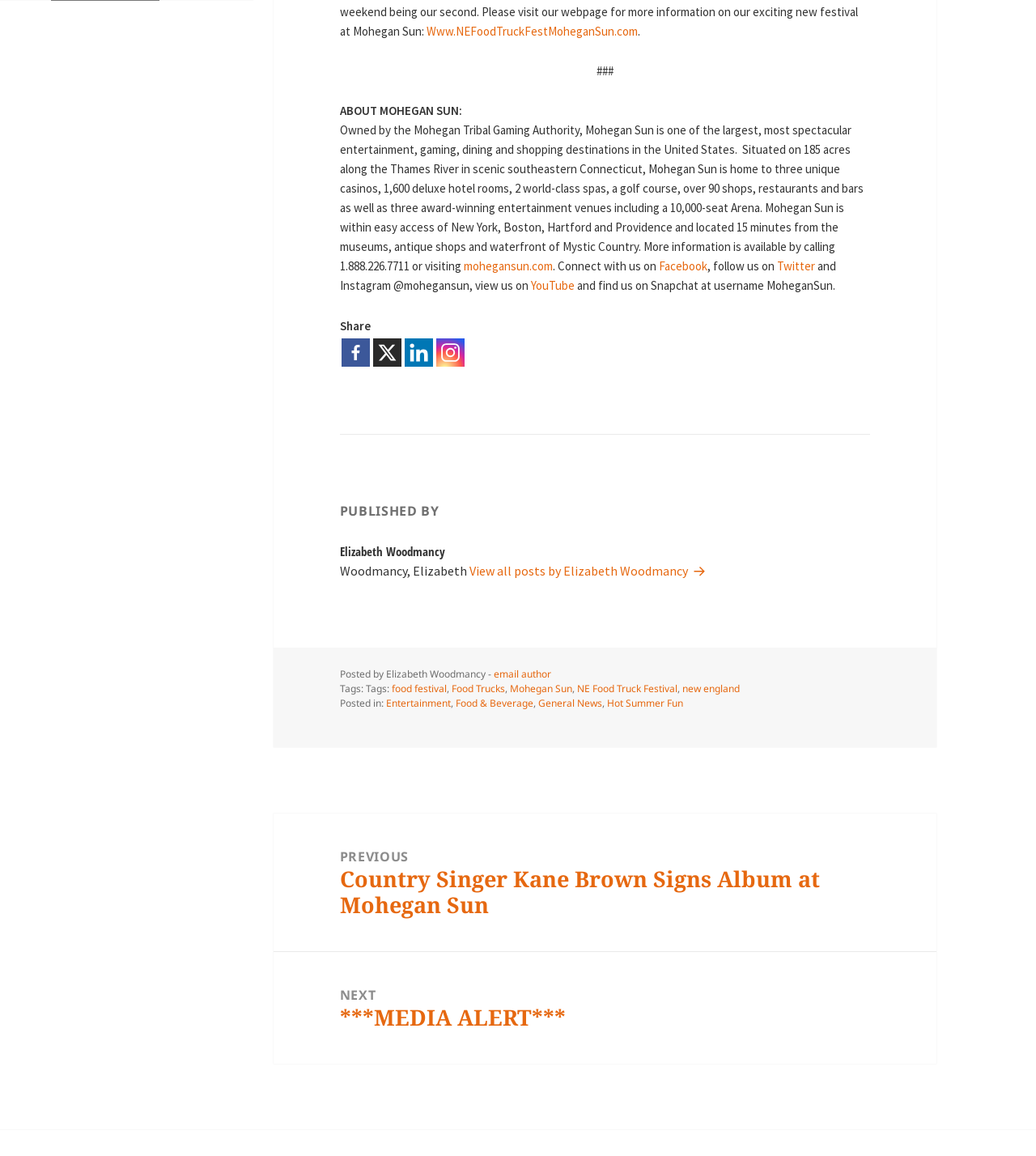What are the tags of the post?
Please respond to the question with as much detail as possible.

The webpage lists the tags of the post as food festival, Food Trucks, Mohegan Sun, NE Food Truck Festival, and new england.